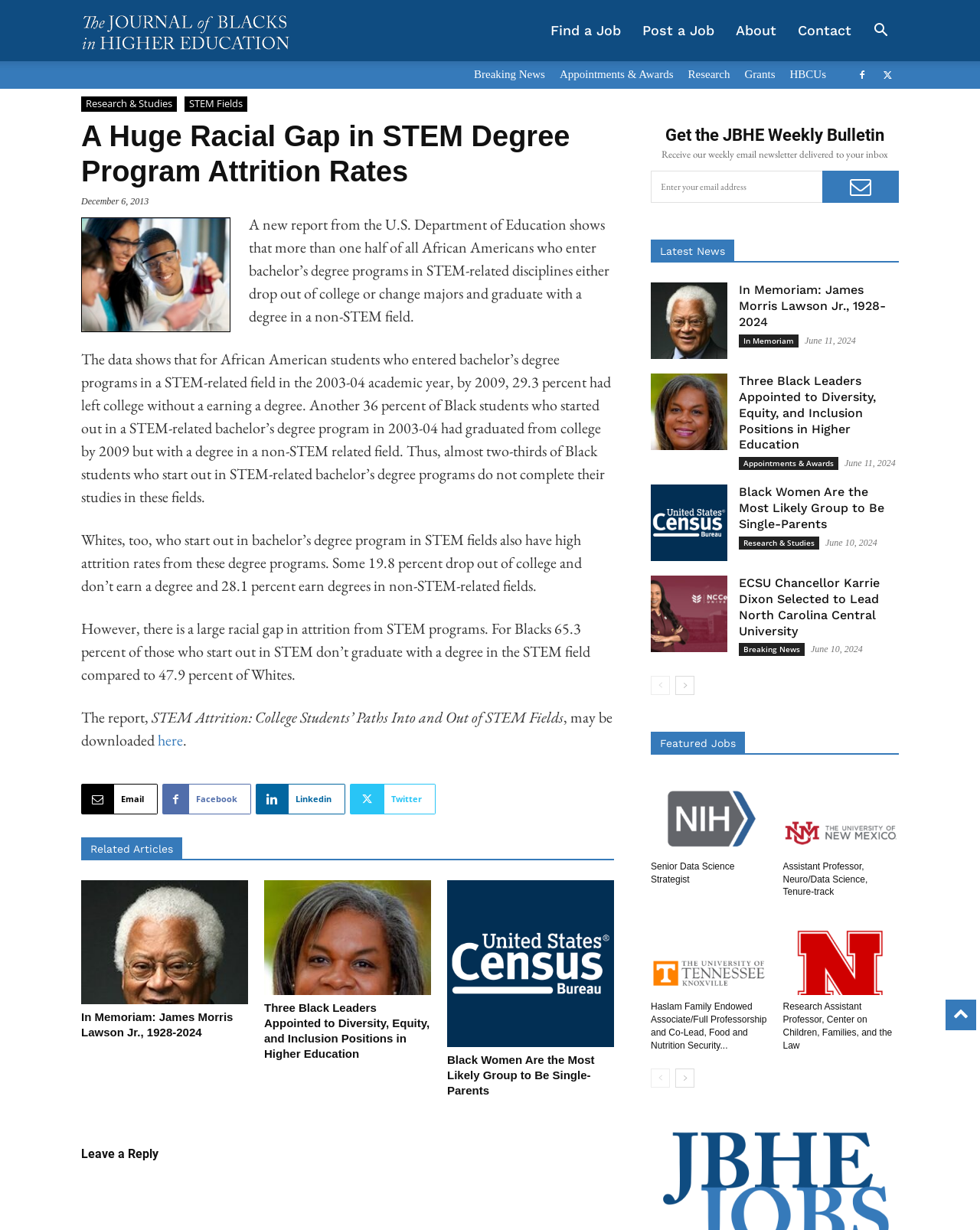Extract the main heading from the webpage content.

A Huge Racial Gap in STEM Degree Program Attrition Rates